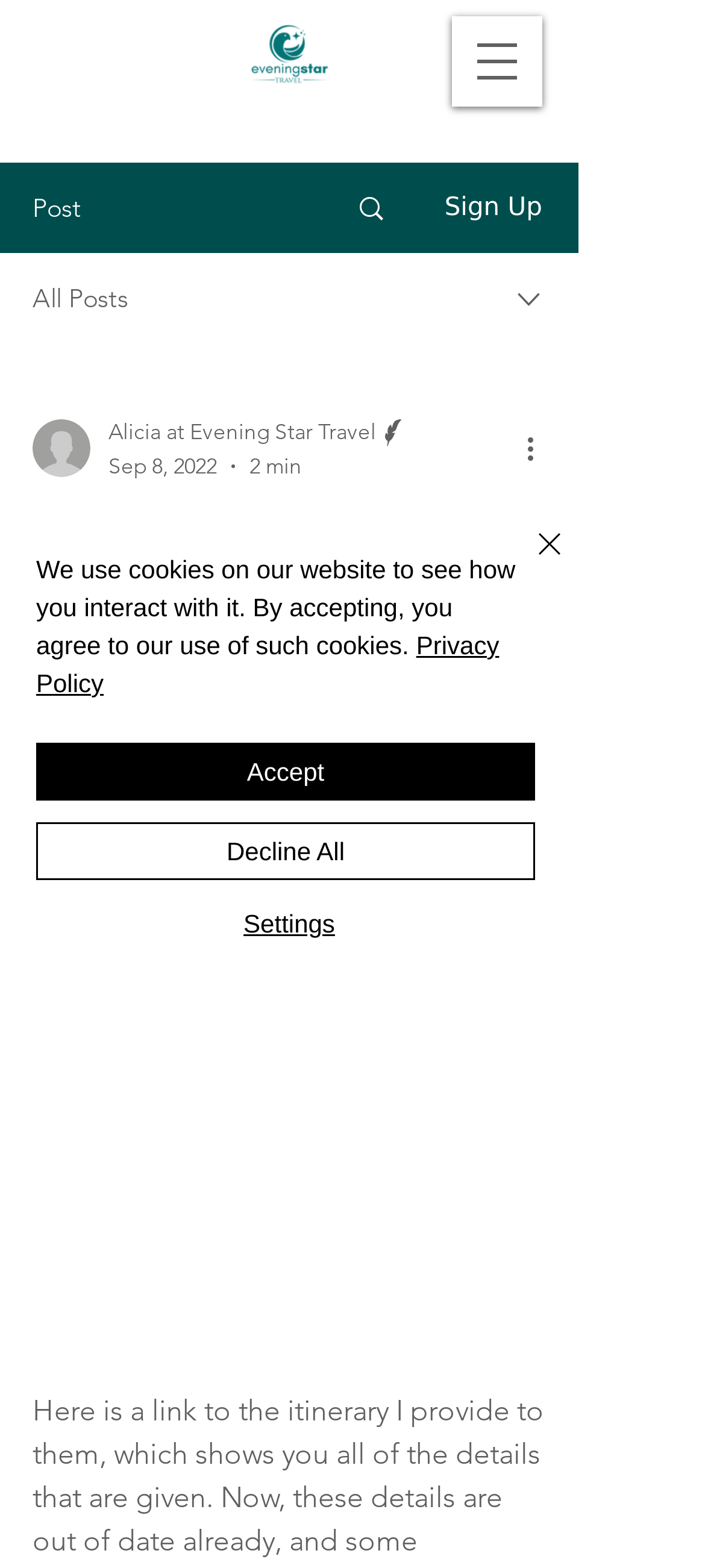Determine the bounding box coordinates for the clickable element to execute this instruction: "More actions". Provide the coordinates as four float numbers between 0 and 1, i.e., [left, top, right, bottom].

[0.738, 0.272, 0.8, 0.3]